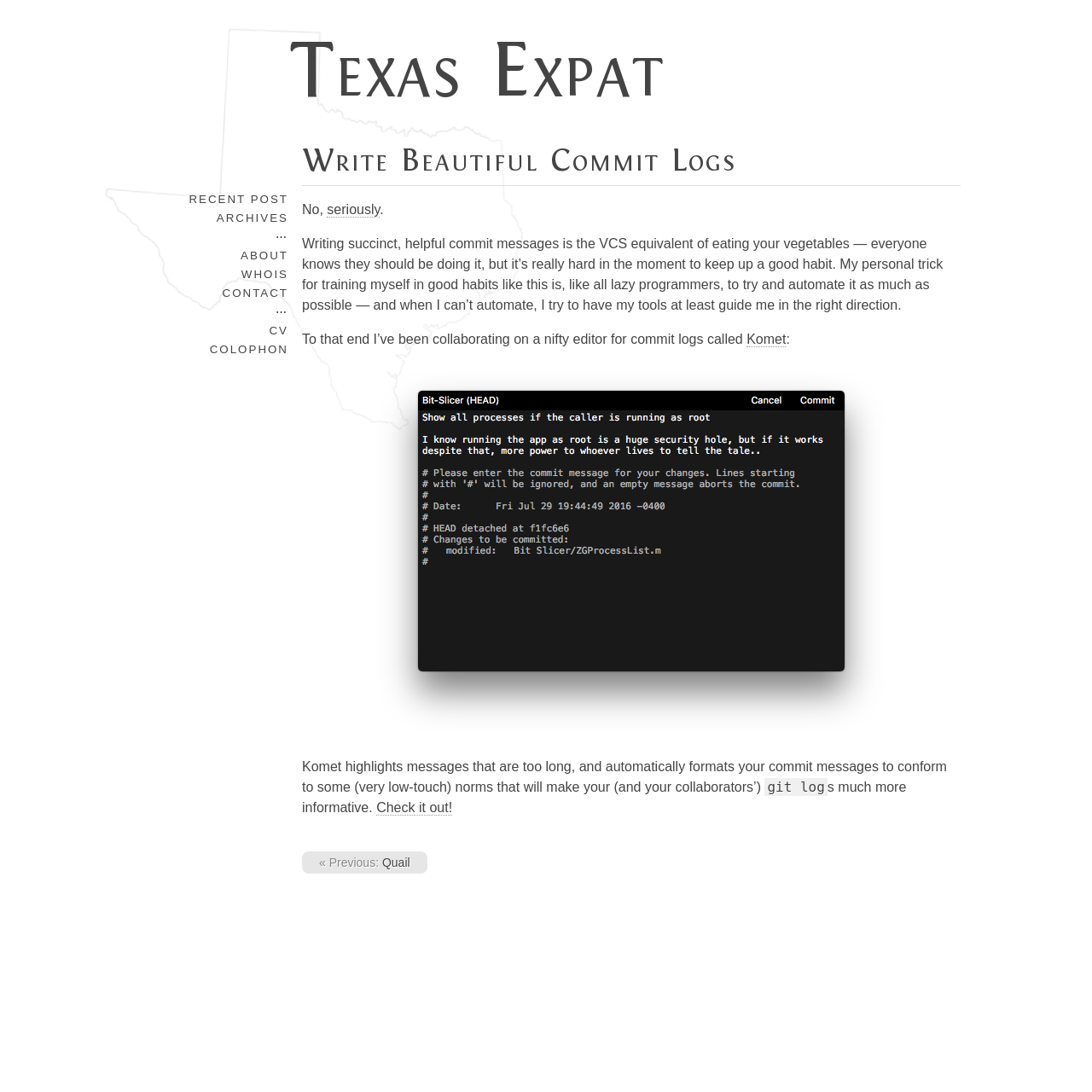Please respond to the question with a concise word or phrase:
What is the name of the commit log editor?

Komet